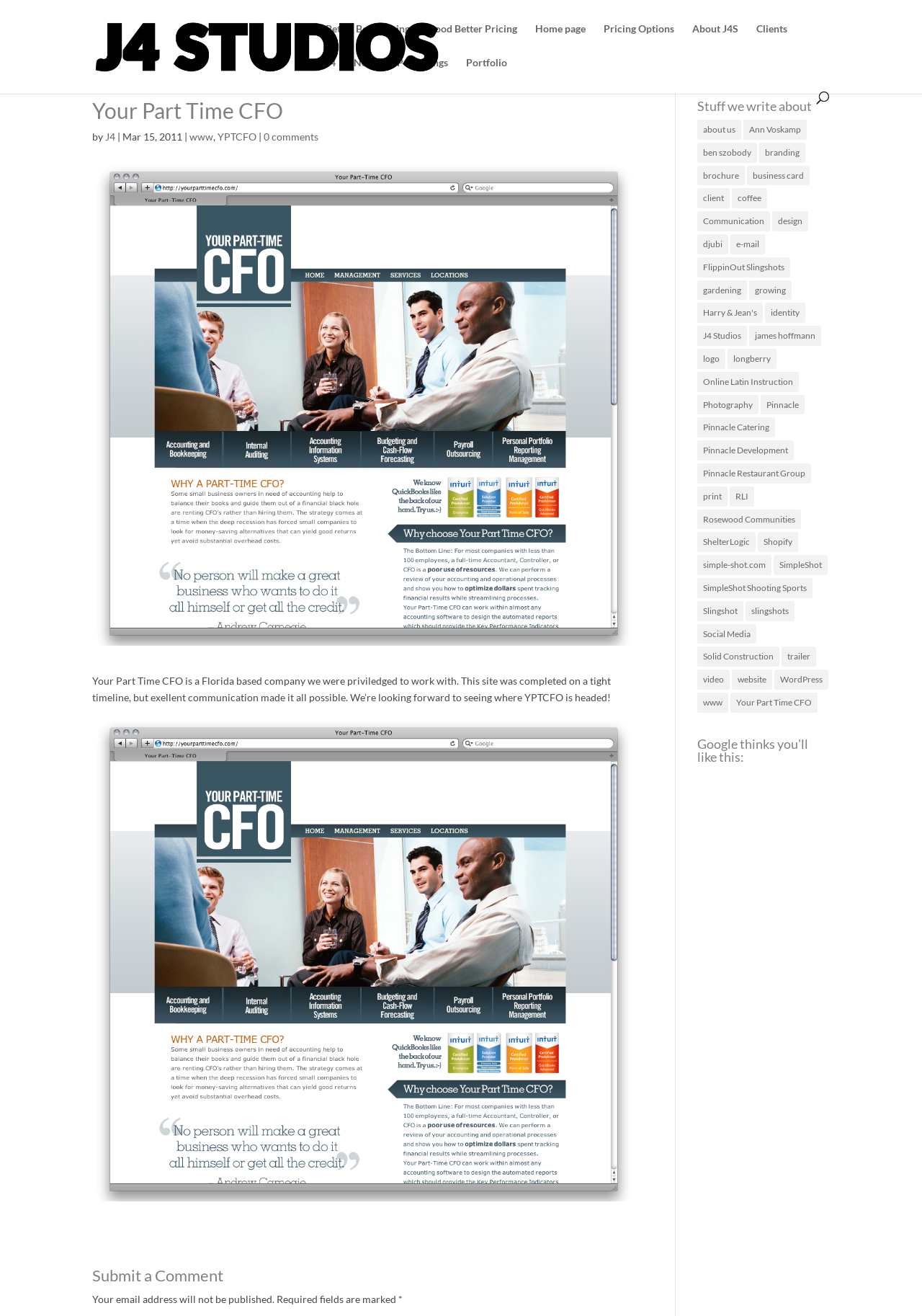Summarize the webpage with intricate details.

The webpage is about J4 Studios, a design, web, and marketing company. At the top, there is a logo and a navigation menu with links to "Better Best Pricing", "Good Better Pricing", "Home page", "Pricing Options", "About J4S", "Clients", and others. Below the navigation menu, there is a search bar.

The main content area is divided into two sections. On the left, there is a heading "Your Part Time CFO" followed by a brief description of the company and a link to its website. Below this, there is a paragraph of text describing the project, including the timeline and the outcome.

On the right, there is a section titled "Stuff we write about" with a list of links to various topics, including "about us", "branding", "design", "identity", "logo", and many others. Each topic has a number of items associated with it, ranging from 1 to 13.

At the bottom of the page, there is a section titled "Google thinks you'll like this:" with a list of links to related topics. There is also a comment submission form with fields for name, email, and comment, as well as a link to submit the comment.

Throughout the page, there are several images, including a logo and a screenshot of a website. The overall layout is organized and easy to navigate, with clear headings and concise text.